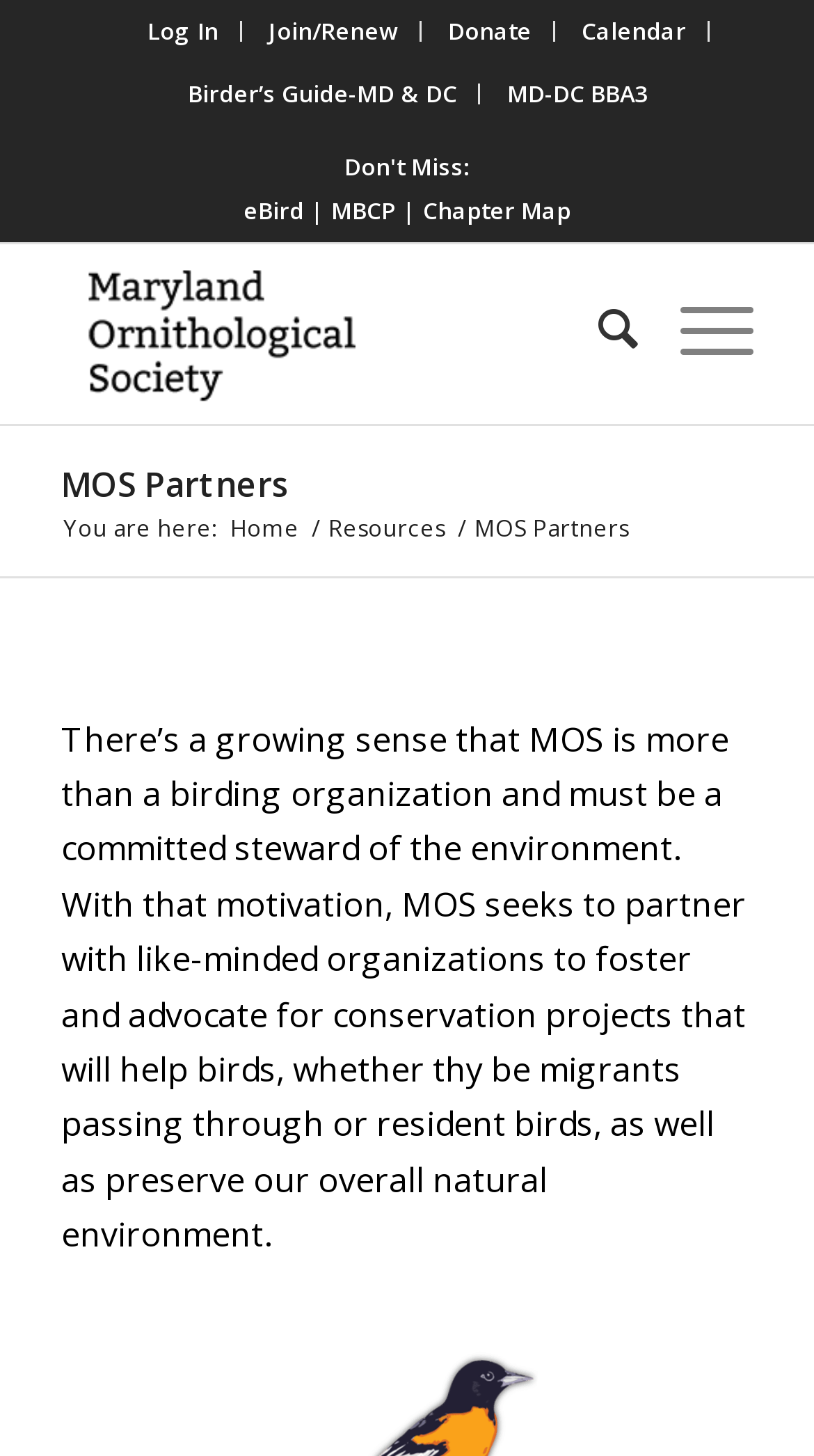Kindly provide the bounding box coordinates of the section you need to click on to fulfill the given instruction: "Join or renew membership".

[0.304, 0.014, 0.517, 0.029]